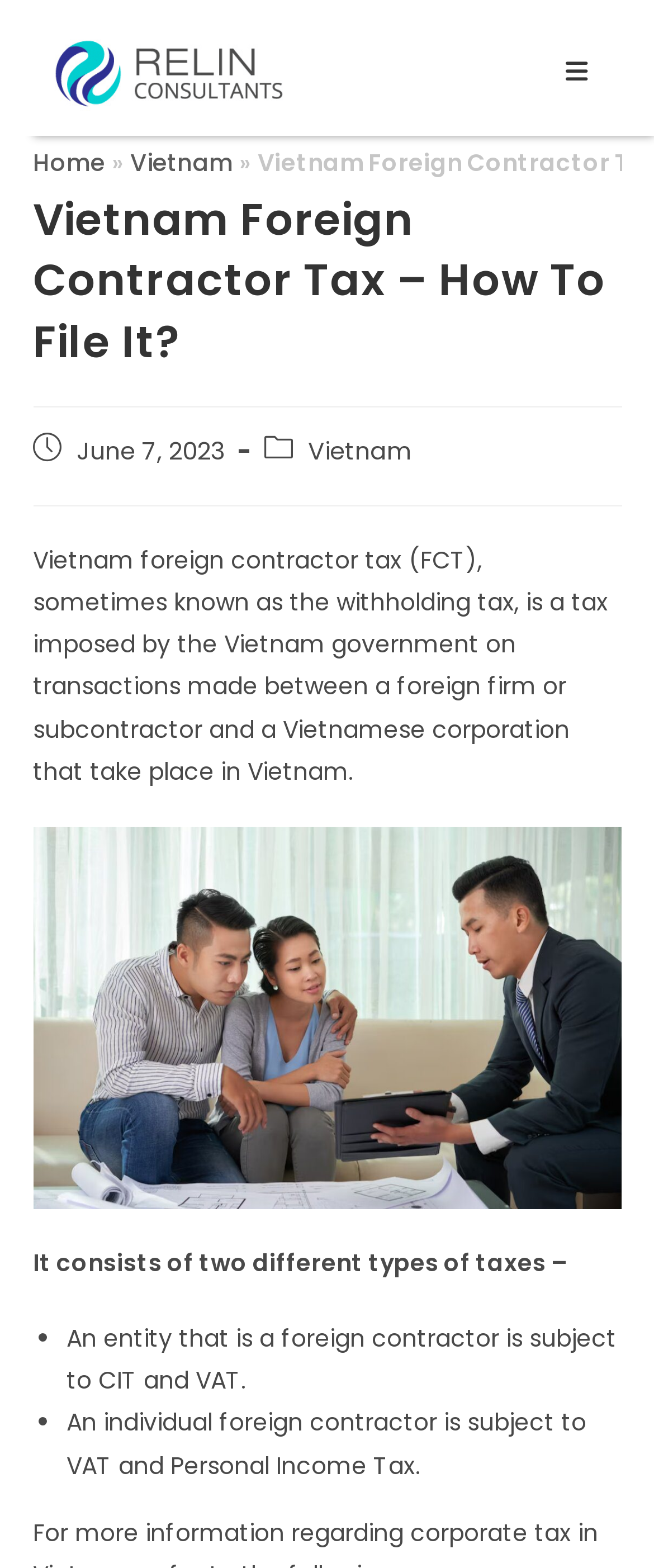How many types of taxes are mentioned in the webpage?
Deliver a detailed and extensive answer to the question.

The webpage mentions four types of taxes: CIT, VAT, Withholding Tax, and Personal Income Tax. CIT and VAT are applicable to foreign contractors, while VAT and Personal Income Tax are applicable to individual foreign contractors.